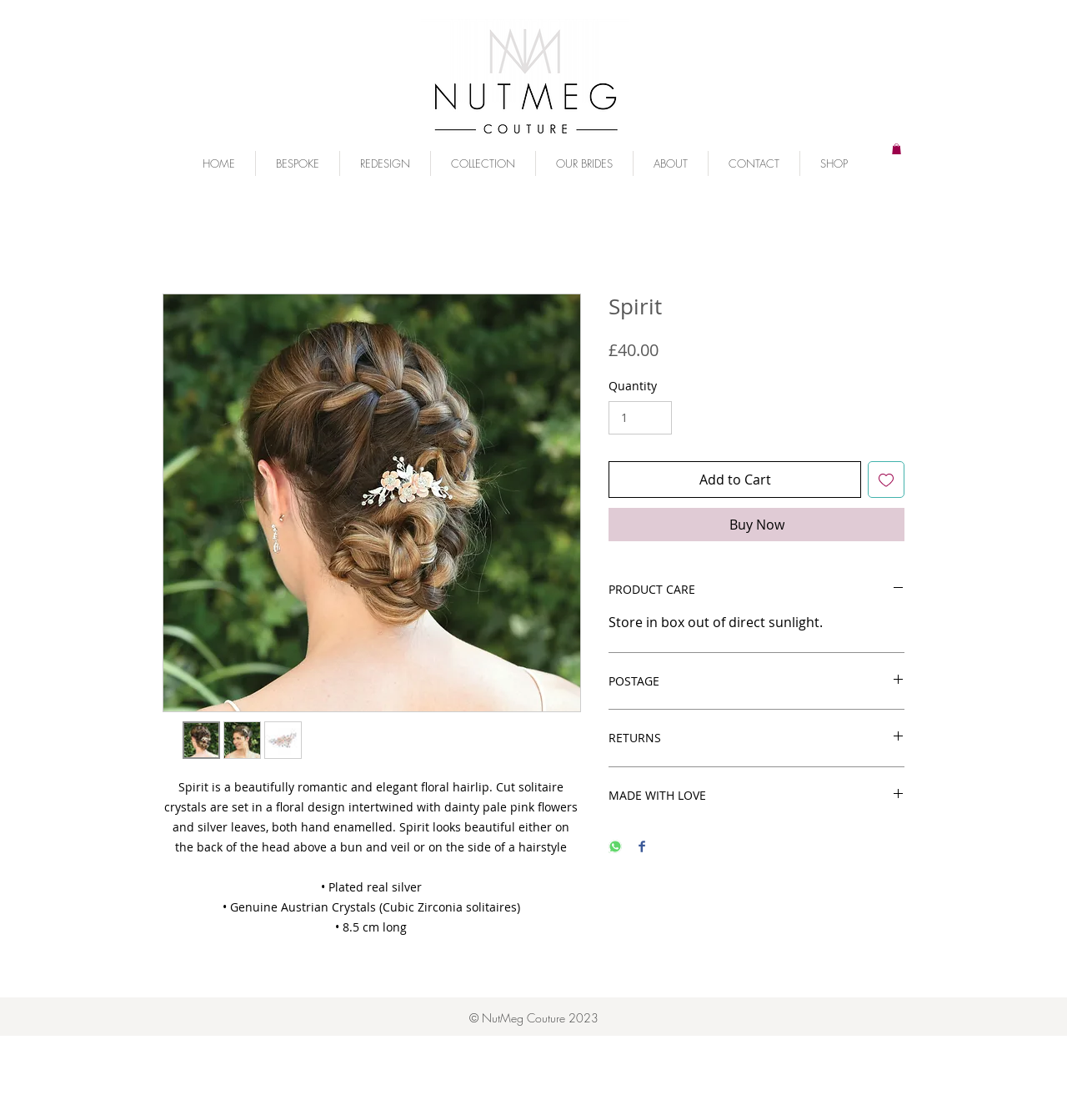Please provide the bounding box coordinates in the format (top-left x, top-left y, bottom-right x, bottom-right y). Remember, all values are floating point numbers between 0 and 1. What is the bounding box coordinate of the region described as: aria-label="Add to Wishlist"

[0.813, 0.412, 0.848, 0.445]